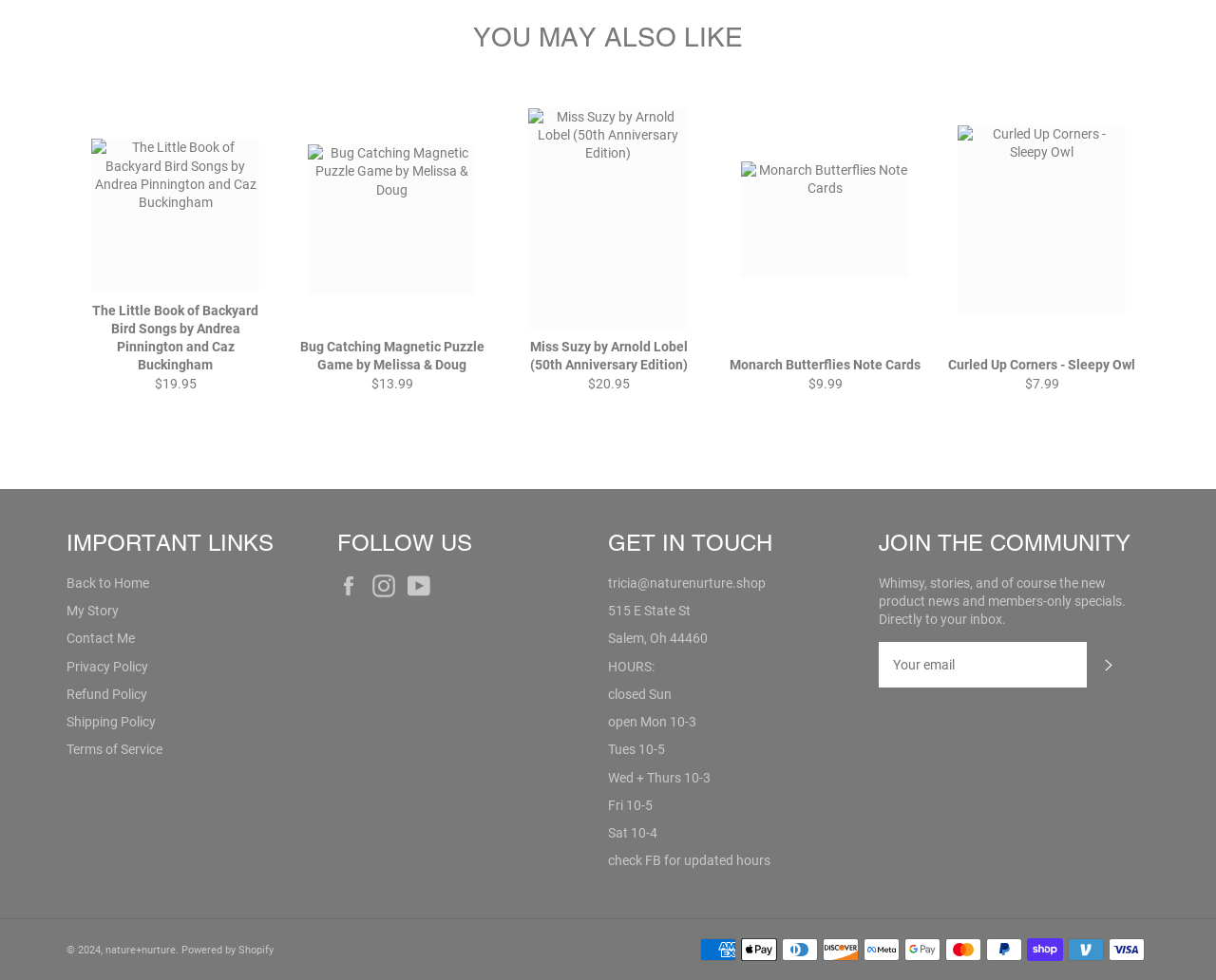Using the description: "Instagram", identify the bounding box of the corresponding UI element in the screenshot.

[0.306, 0.586, 0.333, 0.609]